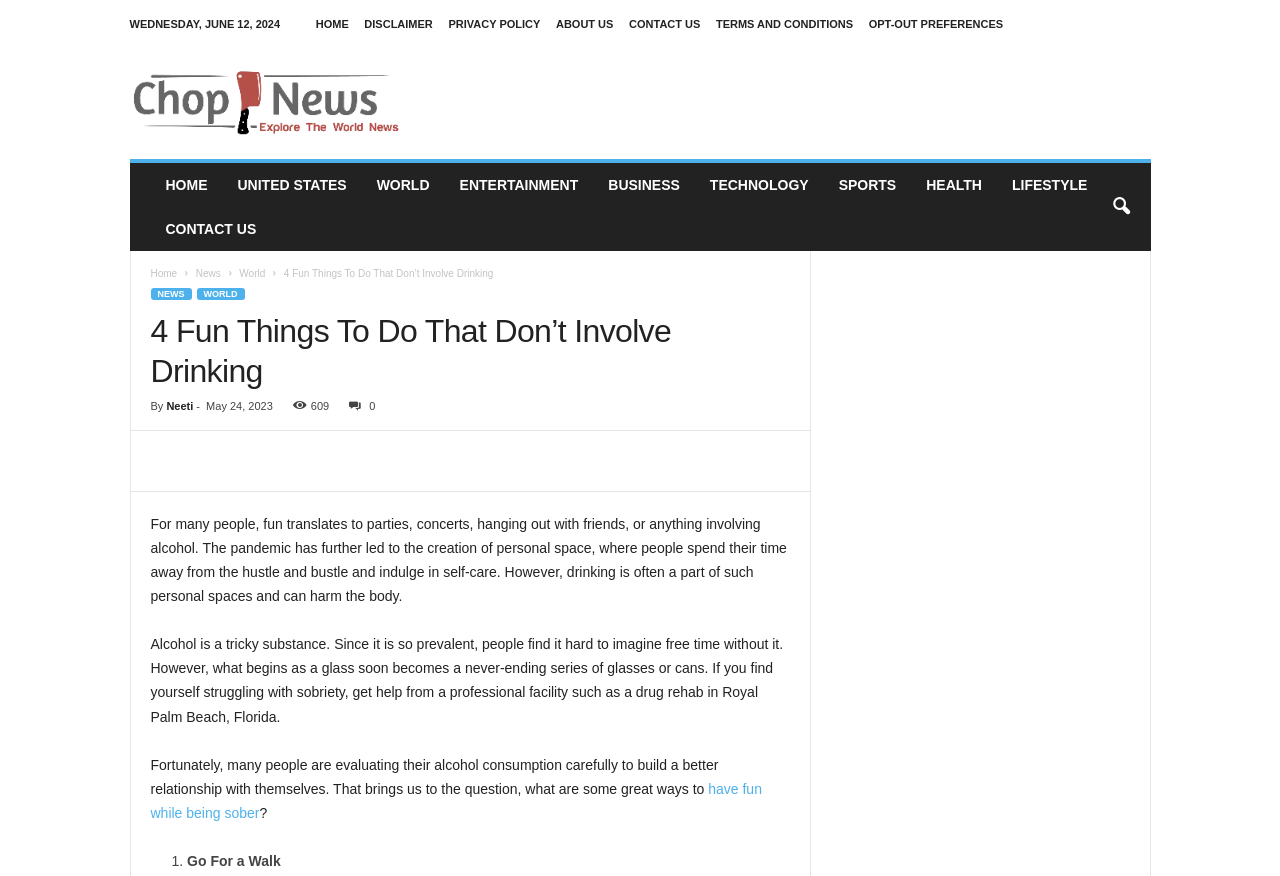Explain in detail what is displayed on the webpage.

This webpage is an article from Chop News, with the title "4 Fun Things To Do That Don’t Involve Drinking". At the top, there is a navigation bar with links to "HOME", "DISCLAIMER", "PRIVACY POLICY", "ABOUT US", "CONTACT US", and "TERMS AND CONDITIONS". Below this, there is a secondary navigation bar with links to different categories such as "UNITED STATES", "WORLD", "ENTERTAINMENT", "BUSINESS", "TECHNOLOGY", "SPORTS", "HEALTH", and "LIFESTYLE".

The main content of the article is divided into sections. The first section has a heading "4 Fun Things To Do That Don’t Involve Drinking" and is written by Neeti. The article discusses how people often associate fun with parties, concerts, and drinking, but the pandemic has led to the creation of personal space where people focus on self-care. However, drinking can be harmful, and it's essential to find alternative ways to have fun.

The article then lists four fun things to do that don't involve drinking, with each point marked by a numbered list marker. The first point is "Go For a Walk". The article also includes links to related topics, such as "NEWS" and "WORLD", and has social media icons at the bottom.

On the right side of the page, there is a complementary section that takes up about a third of the page's width. The search icon is located at the top right corner of the page.